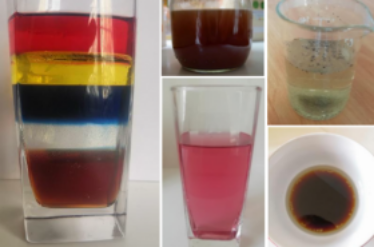What is likely suspended in the greenish liquid?
Answer the question with a single word or phrase by looking at the picture.

Solids